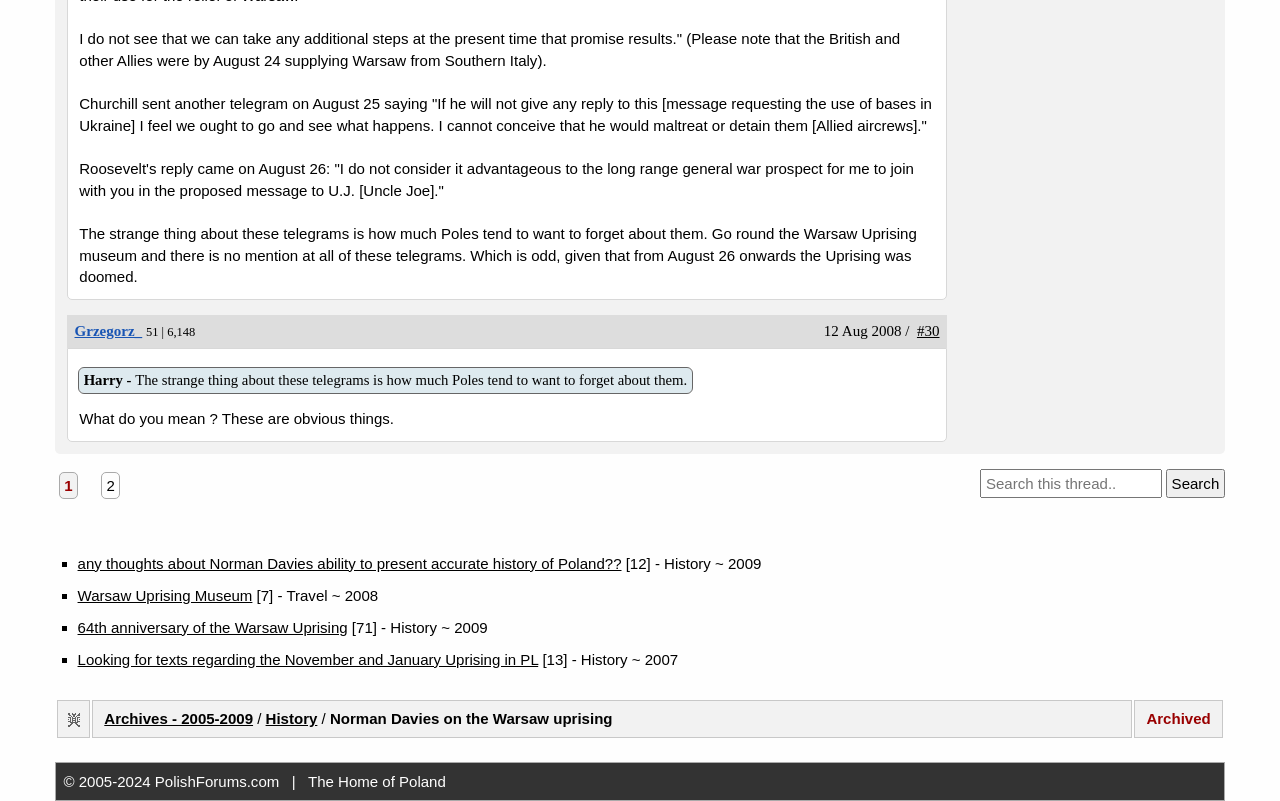Please find the bounding box coordinates of the element that must be clicked to perform the given instruction: "View thread by Grzegorz". The coordinates should be four float numbers from 0 to 1, i.e., [left, top, right, bottom].

[0.058, 0.403, 0.111, 0.423]